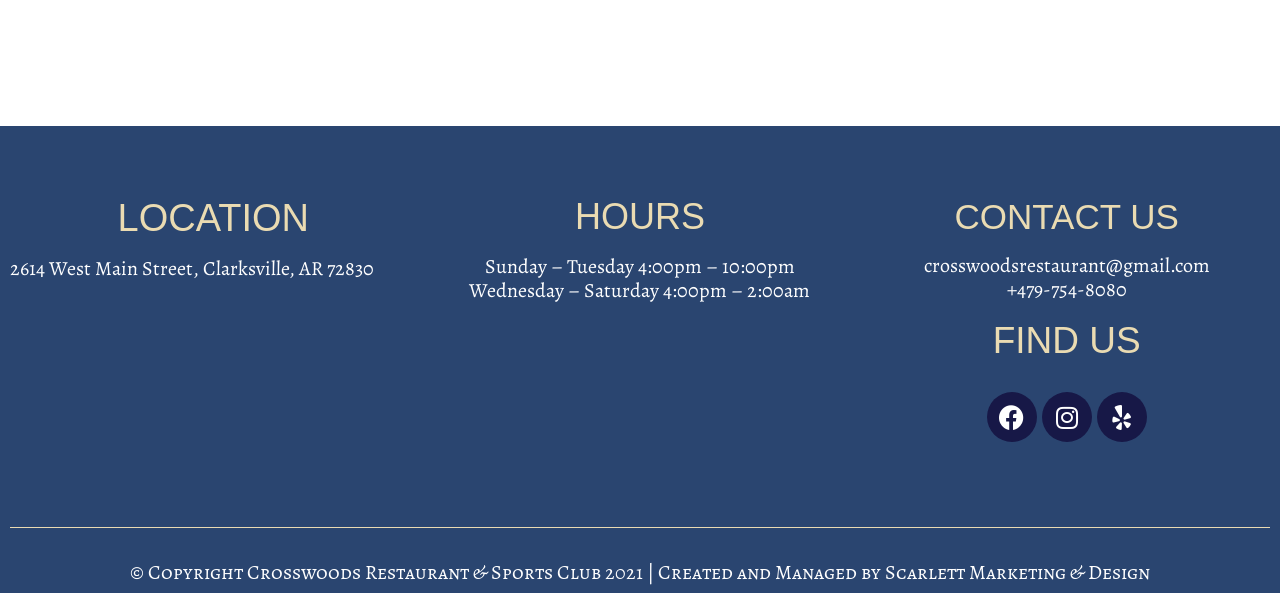What social media platforms does Crosswoods Restaurant have? Observe the screenshot and provide a one-word or short phrase answer.

Facebook, Instagram, Yelp